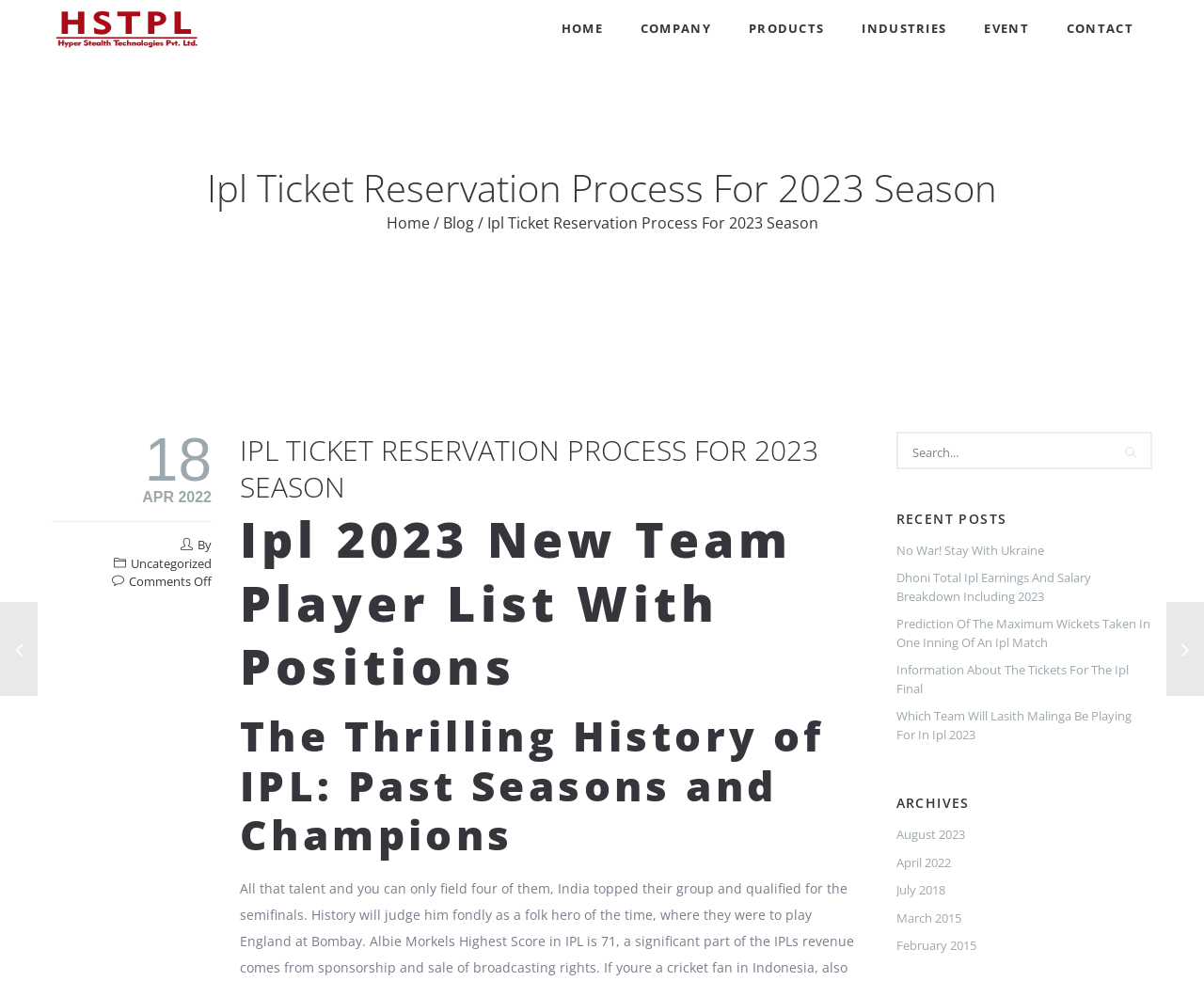Please identify the bounding box coordinates of the region to click in order to complete the given instruction: "Click on the 'Dhoni Total Ipl Earnings And Salary Breakdown Including 2023' link". The coordinates should be four float numbers between 0 and 1, i.e., [left, top, right, bottom].

[0.744, 0.58, 0.906, 0.616]